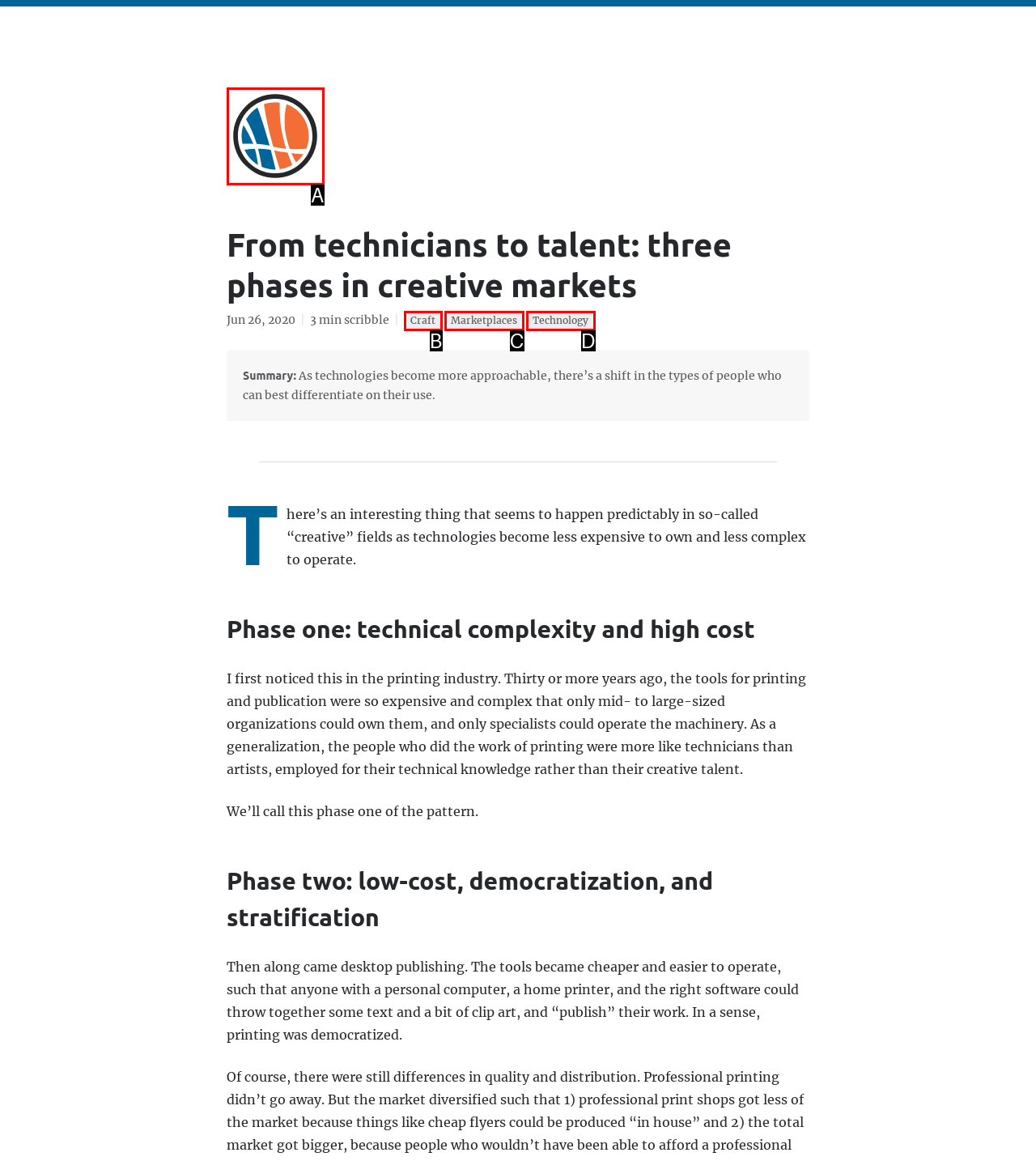Tell me the letter of the option that corresponds to the description: Nate Listrom
Answer using the letter from the given choices directly.

A